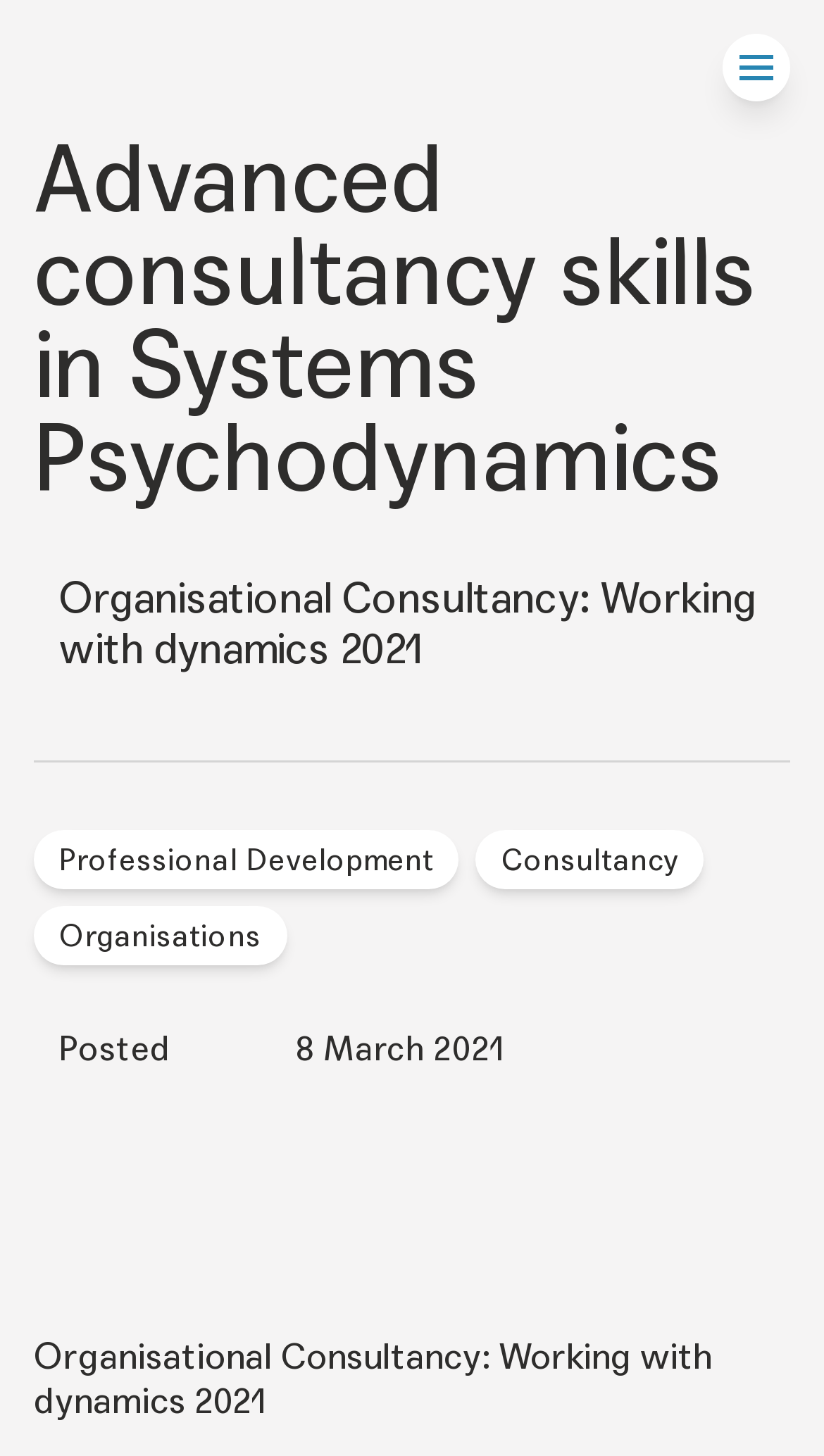Predict the bounding box coordinates for the UI element described as: "Professional Development". The coordinates should be four float numbers between 0 and 1, presented as [left, top, right, bottom].

[0.041, 0.57, 0.578, 0.622]